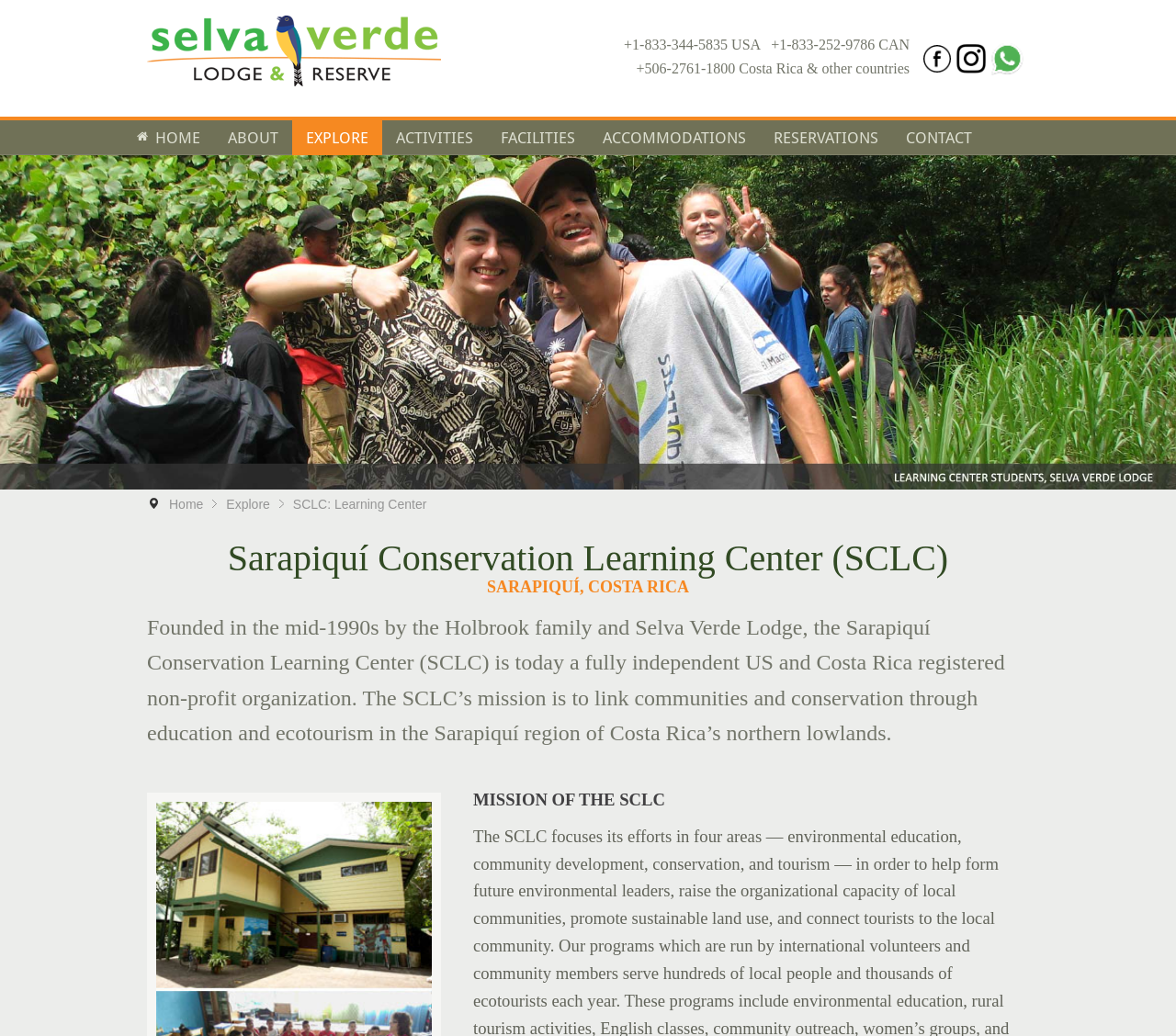Provide a comprehensive description of the webpage.

The webpage is about the Sarapiquí Conservation Learning Center (SCLC), a non-profit organization located in Costa Rica. At the top left corner, there is a link with a phone number for the USA, Canada, and Costa Rica. Next to it, there are three logos, each with a link.

Below the logos, there is a navigation menu with seven links: HOME, ABOUT, EXPLORE, ACTIVITIES, FACILITIES, ACCOMMODATIONS, and RESERVATIONS, followed by a CONTACT link at the far right.

Under the navigation menu, there is a large image that spans the entire width of the page. Above the image, there is a breadcrumb trail with three links: You are here:, Home, and Explore.

The main content of the page starts with a heading that reads "SCLC: Learning Center" and a brief description of the organization. Below it, there is a paragraph that provides more information about the SCLC, including its mission to link communities and conservation through education and ecotourism in the Sarapiquí region of Costa Rica.

Further down, there is a section with a heading "MISSION OF THE SCLC" that likely provides more details about the organization's mission and goals.